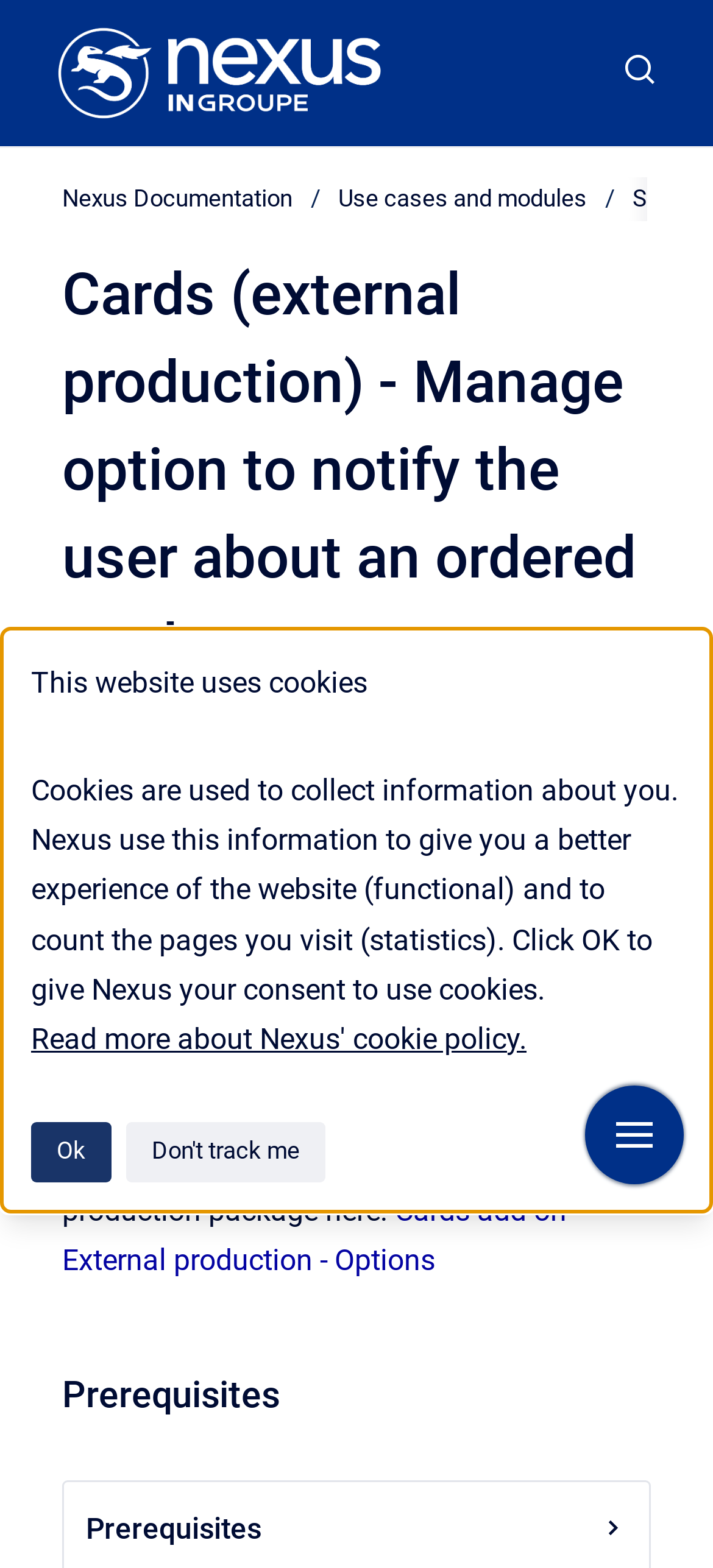Pinpoint the bounding box coordinates for the area that should be clicked to perform the following instruction: "Click the 'Toggle navigation' button".

None